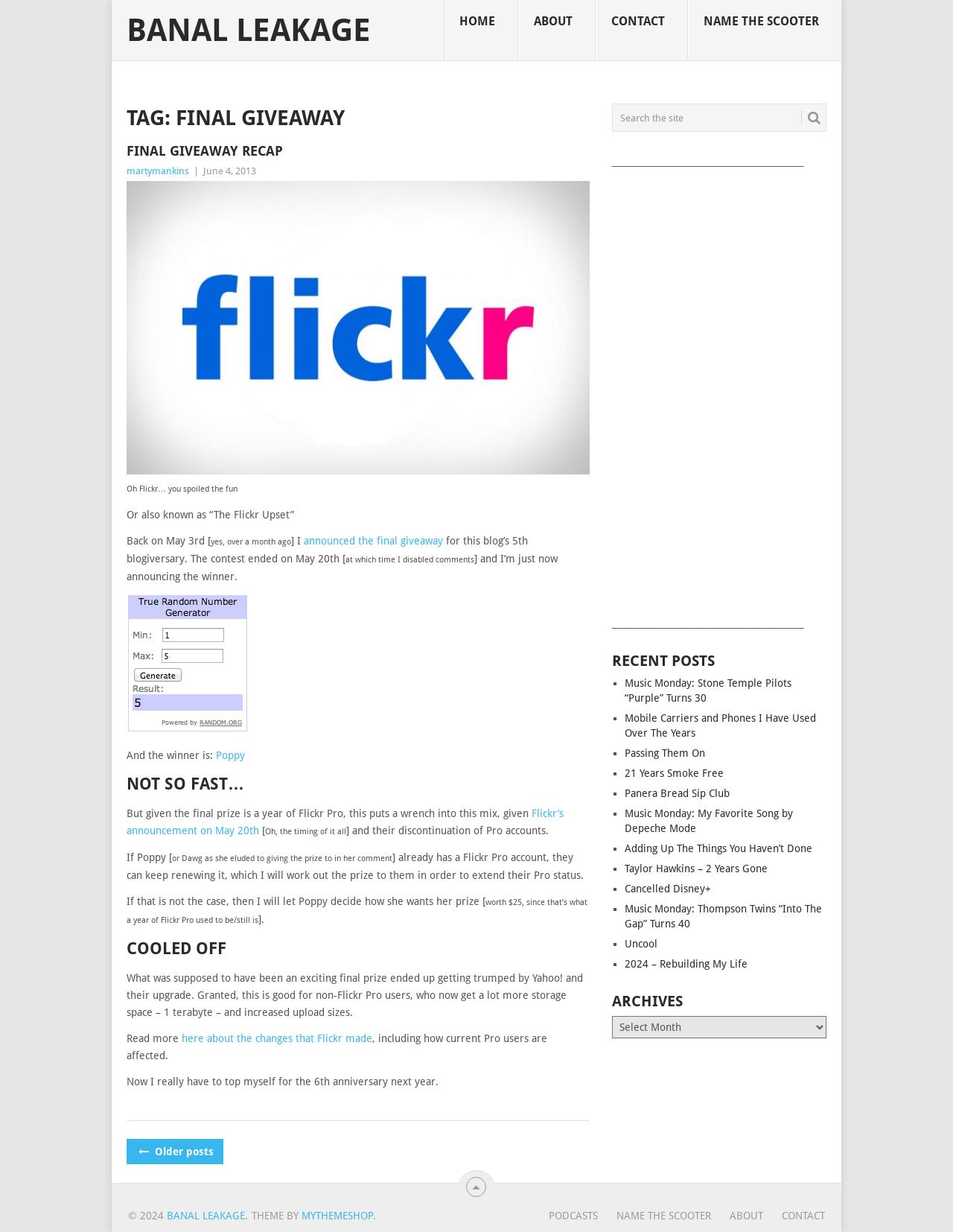Can you specify the bounding box coordinates for the region that should be clicked to fulfill this instruction: "Click the 'NAME THE SCOOTER' link".

[0.722, 0.0, 0.883, 0.05]